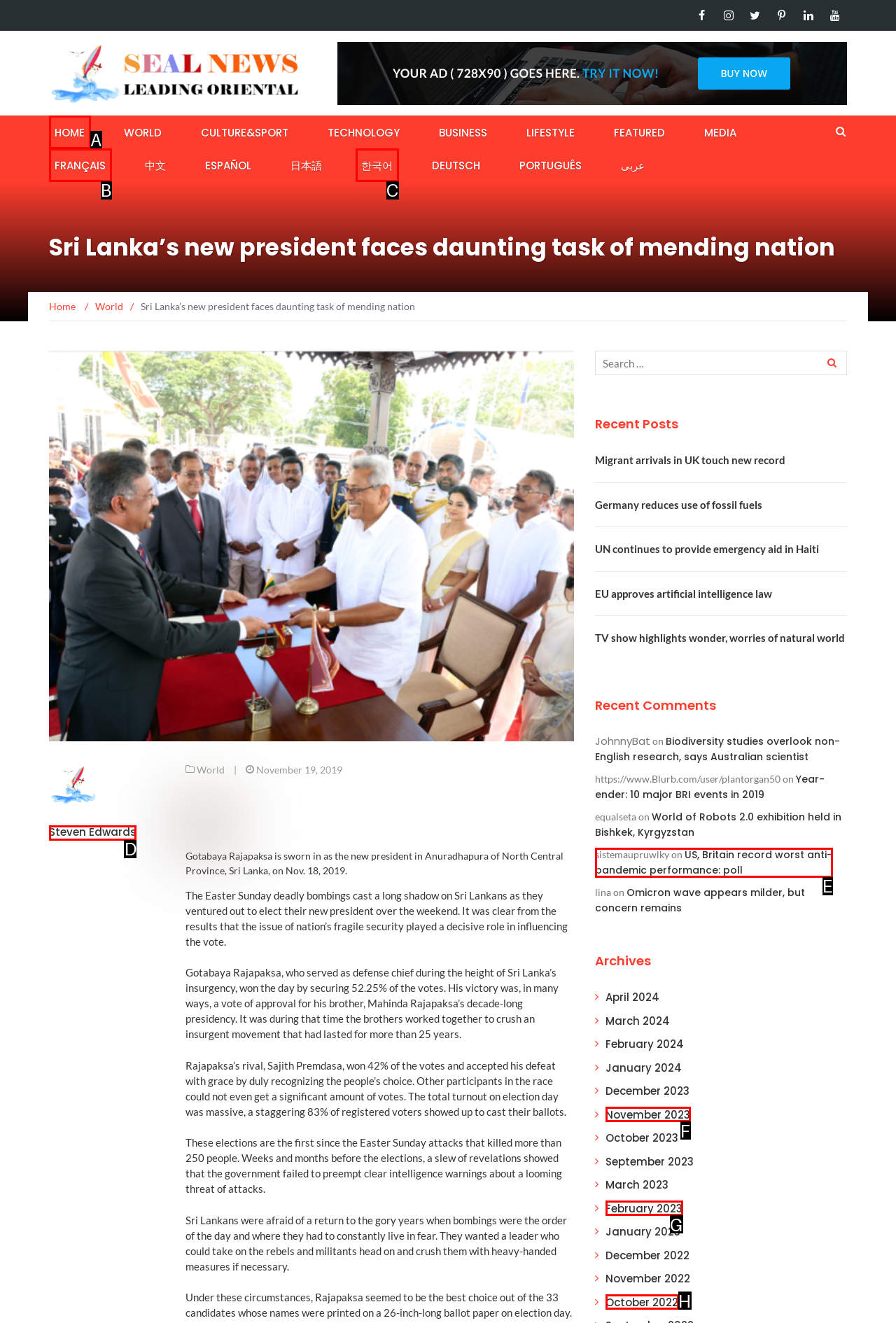Point out which HTML element you should click to fulfill the task: Follow Steven Edwards.
Provide the option's letter from the given choices.

D